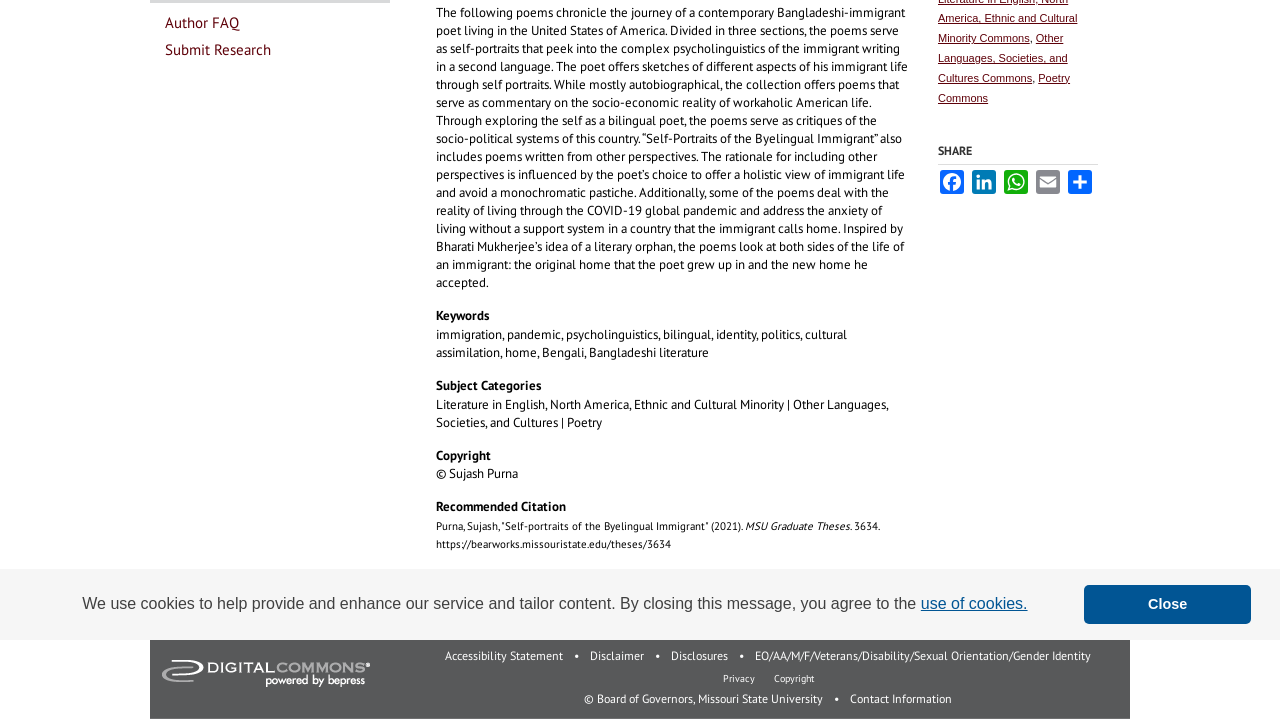Given the description "#doglover", determine the bounding box of the corresponding UI element.

None